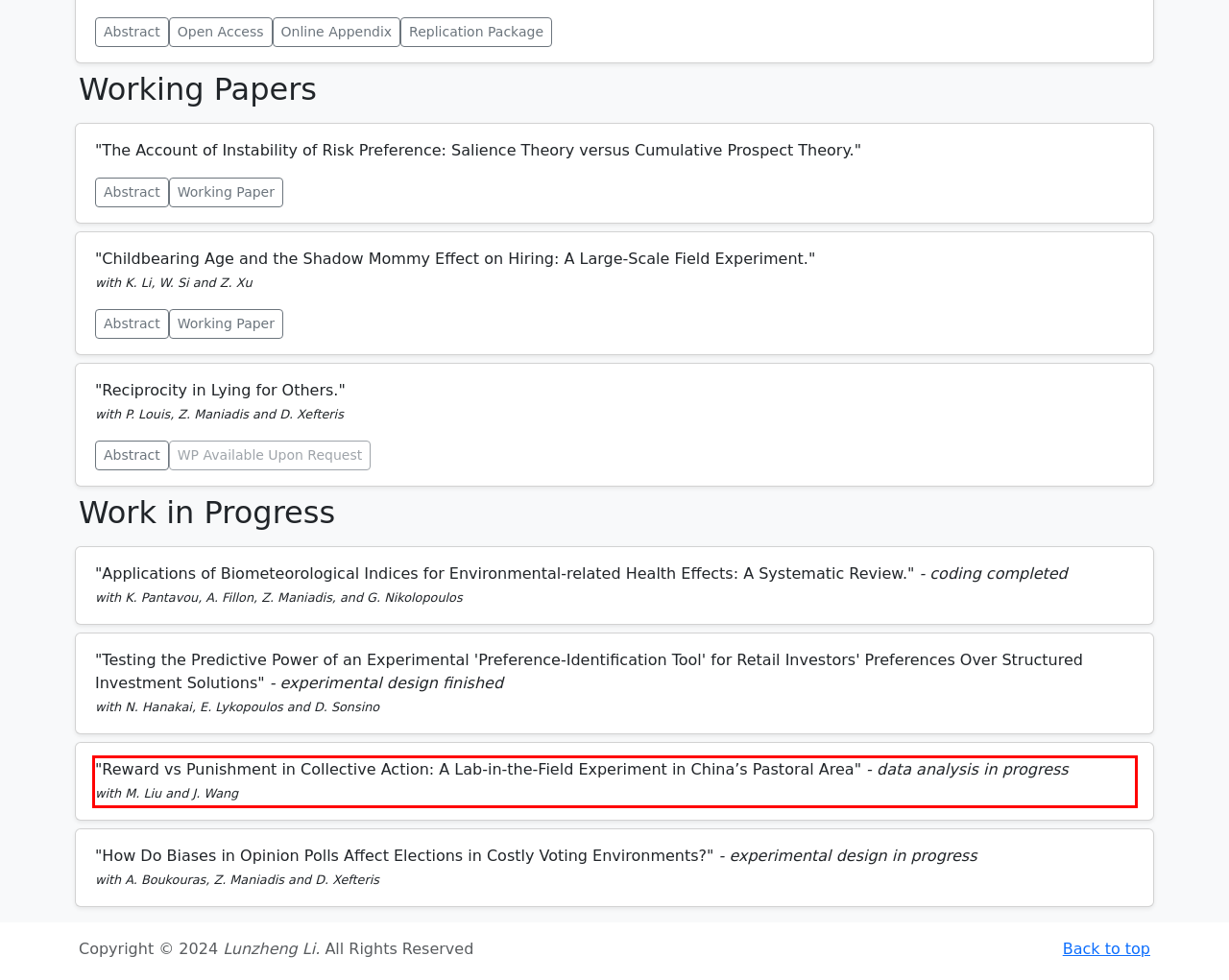You are provided with a webpage screenshot that includes a red rectangle bounding box. Extract the text content from within the bounding box using OCR.

"Reward vs Punishment in Collective Action: A Lab-in-the-Field Experiment in China’s Pastoral Area" - data analysis in progress with M. Liu and J. Wang